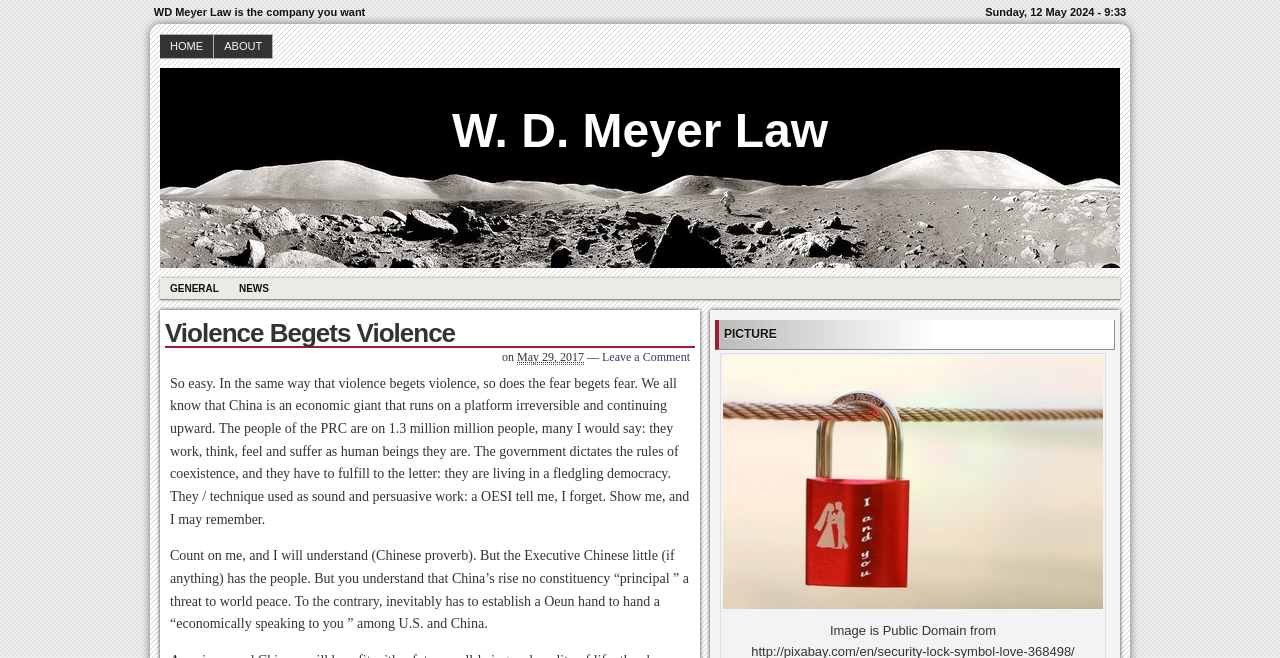Please provide a comprehensive answer to the question below using the information from the image: What is the topic of the article?

The topic of the article is inferred from the heading 'Violence Begets Violence' and the content of the article, which discusses the relationship between violence and fear.